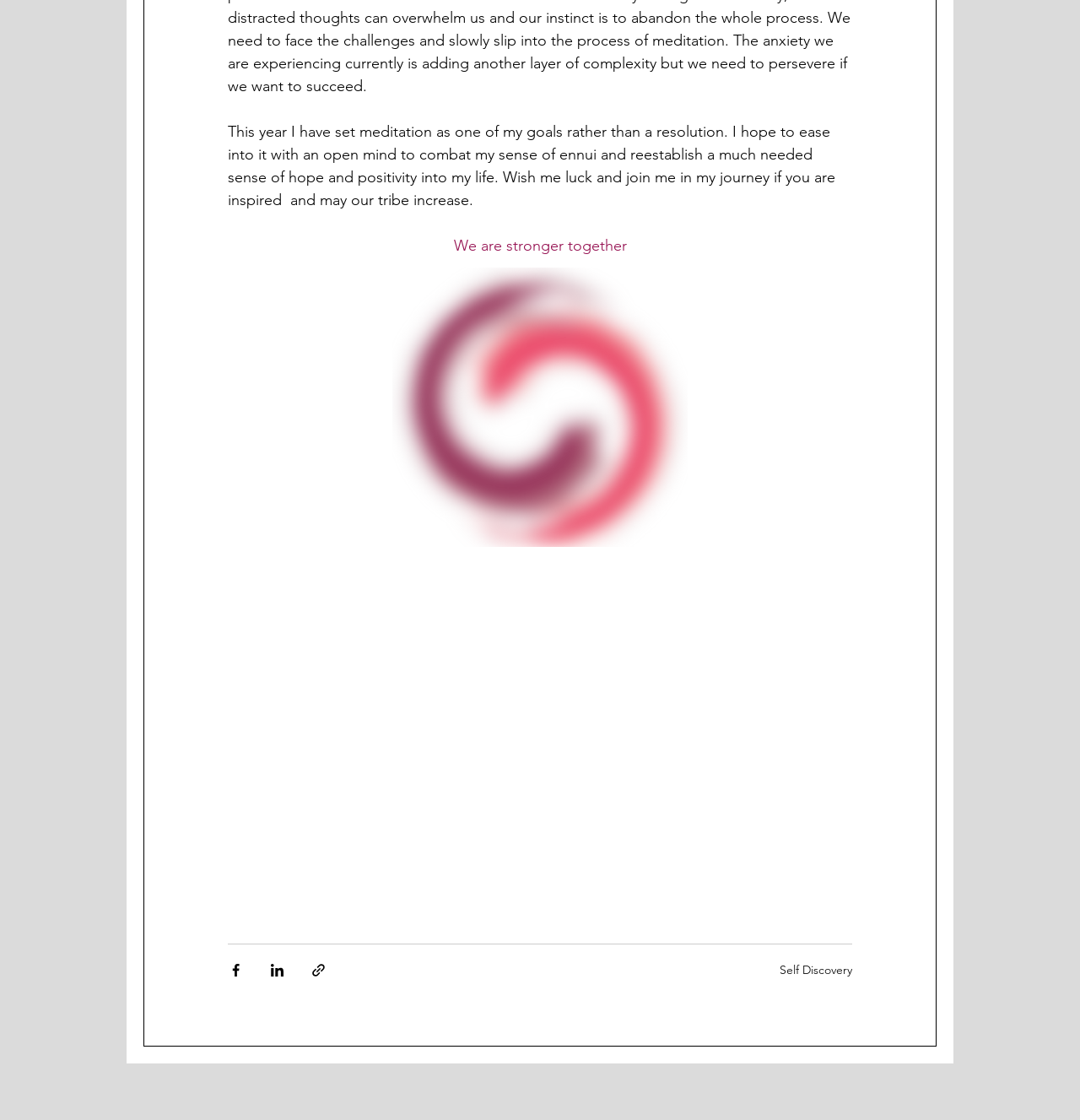What is the author's attitude towards meditation?
From the screenshot, supply a one-word or short-phrase answer.

Open-minded